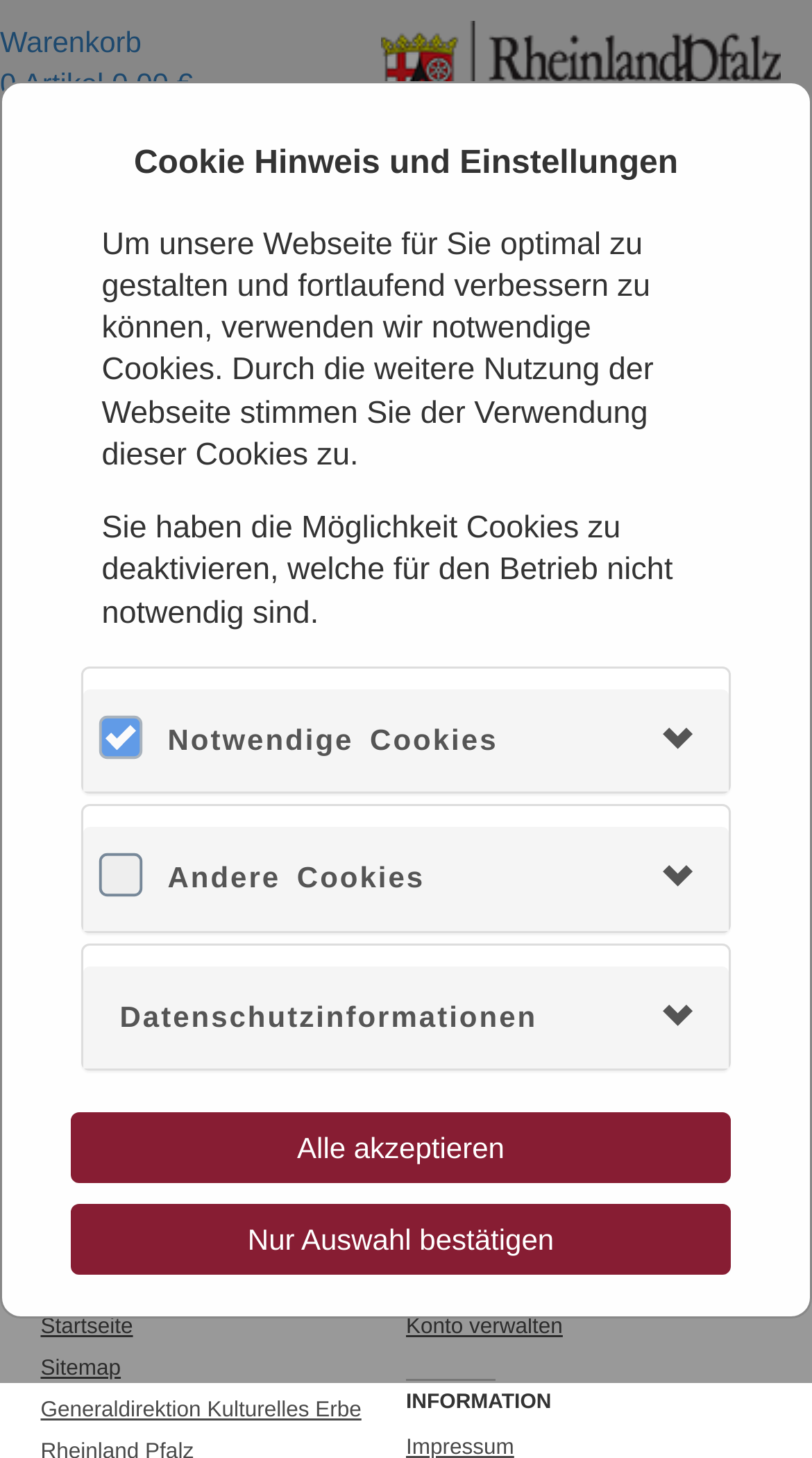Examine the image carefully and respond to the question with a detailed answer: 
What is the purpose of the button 'Alle akzeptieren'?

The button 'Alle akzeptieren' is used to accept all cookies, as indicated by its text and its position below the cookie settings tabs.